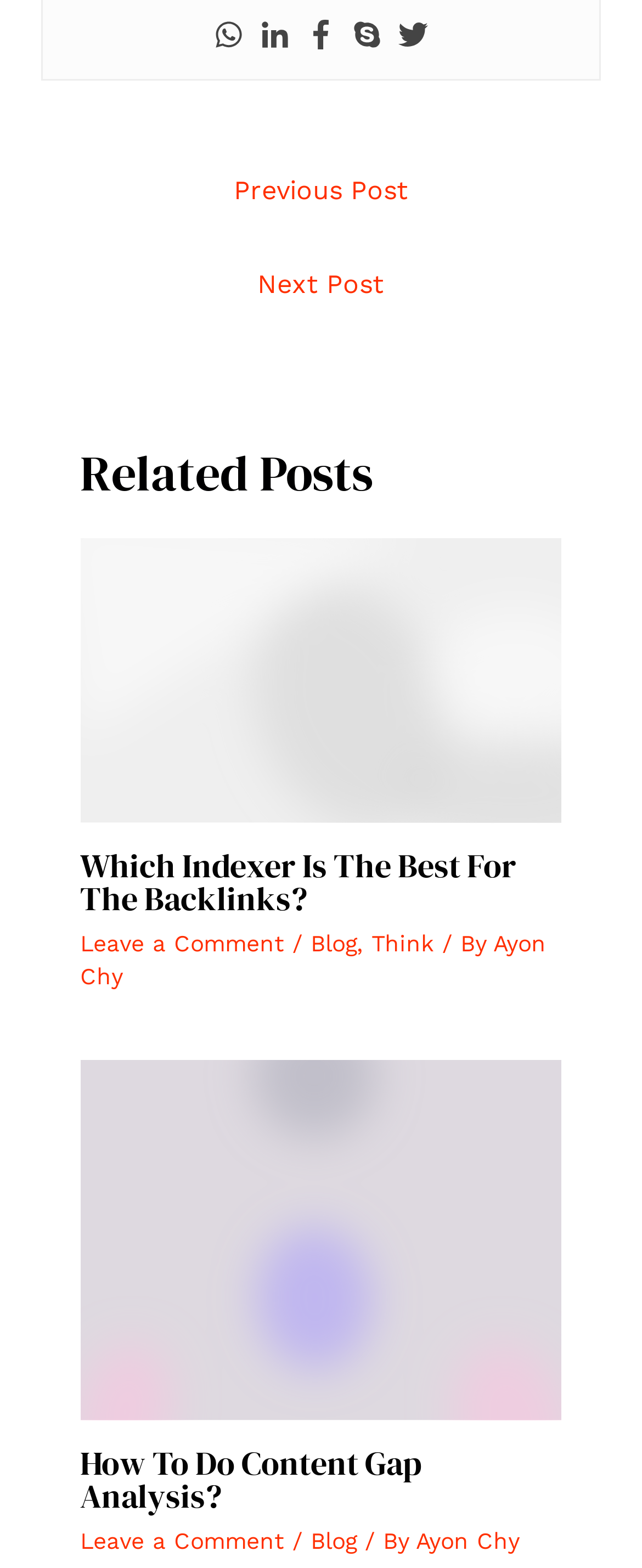Indicate the bounding box coordinates of the clickable region to achieve the following instruction: "Click on the Whatsapp link."

[0.333, 0.013, 0.379, 0.035]